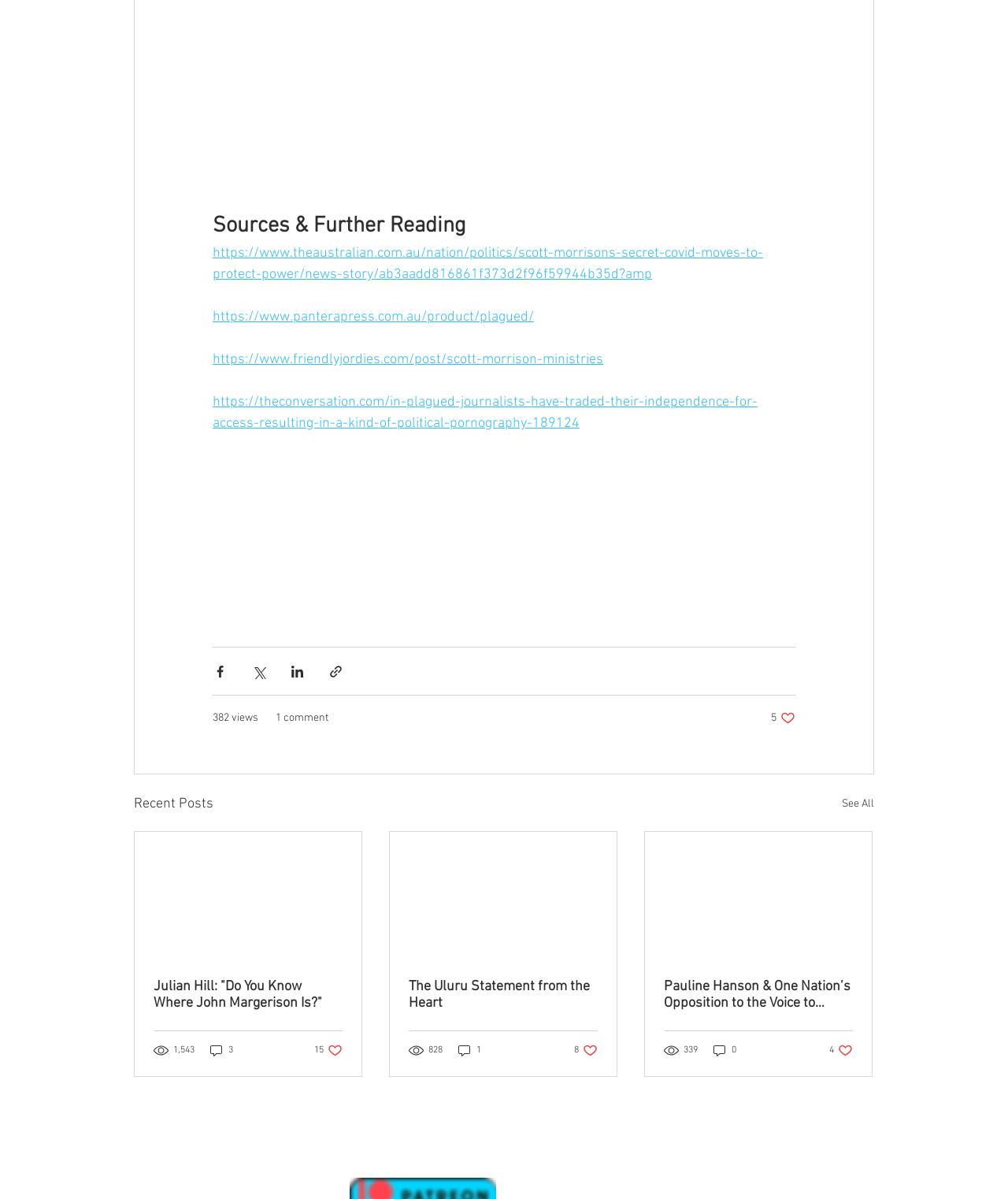Find the bounding box coordinates of the clickable region needed to perform the following instruction: "Donate with PayPal". The coordinates should be provided as four float numbers between 0 and 1, i.e., [left, top, right, bottom].

[0.5, 0.928, 0.666, 0.982]